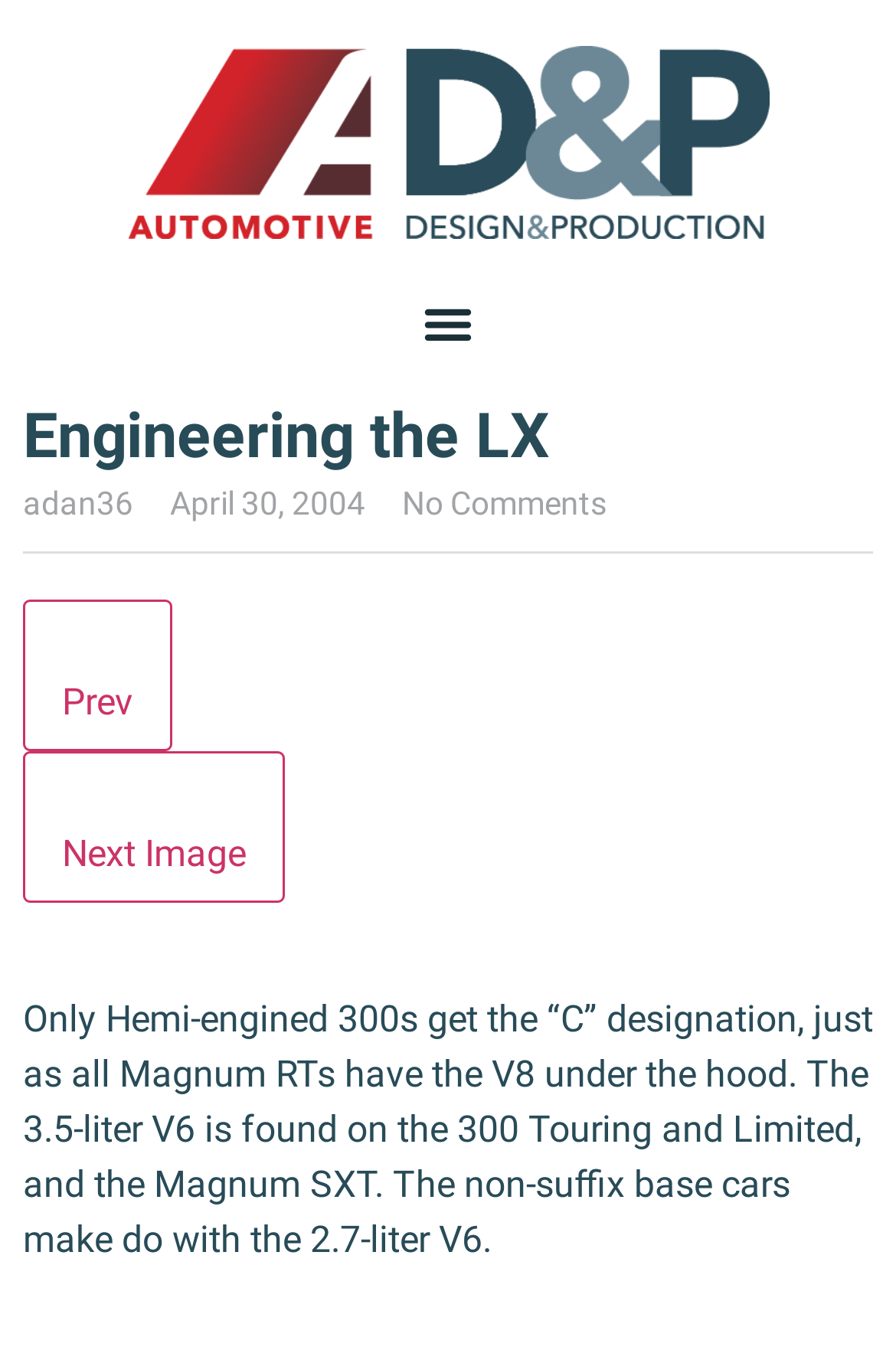How many links are there on the webpage?
Ensure your answer is thorough and detailed.

There are four links on the webpage: one empty link, 'adan36', 'April 30, 2004', and 'No Comments'.